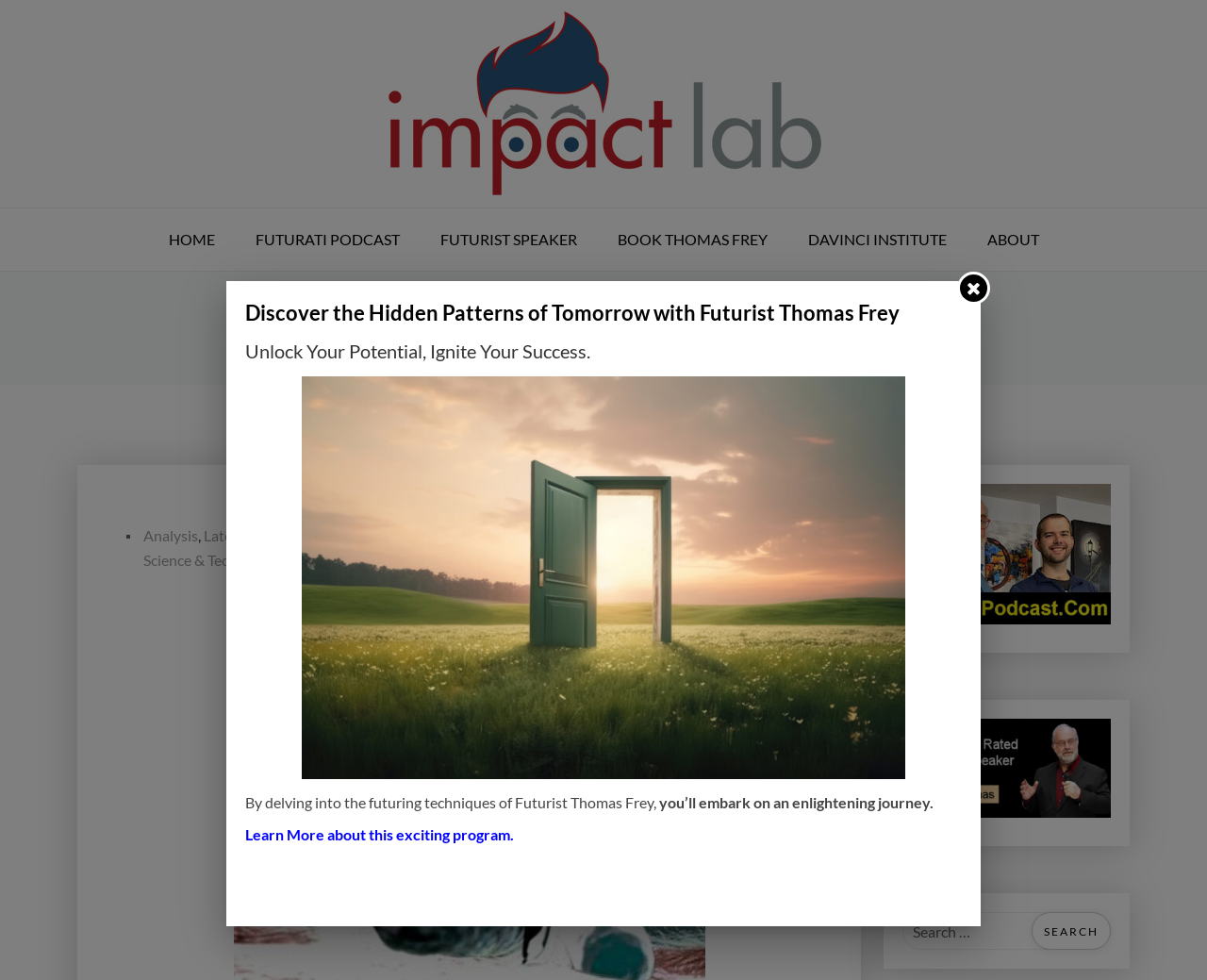Provide the bounding box coordinates, formatted as (top-left x, top-left y, bottom-right x, bottom-right y), with all values being floating point numbers between 0 and 1. Identify the bounding box of the UI element that matches the description: All Health & Fitness

None